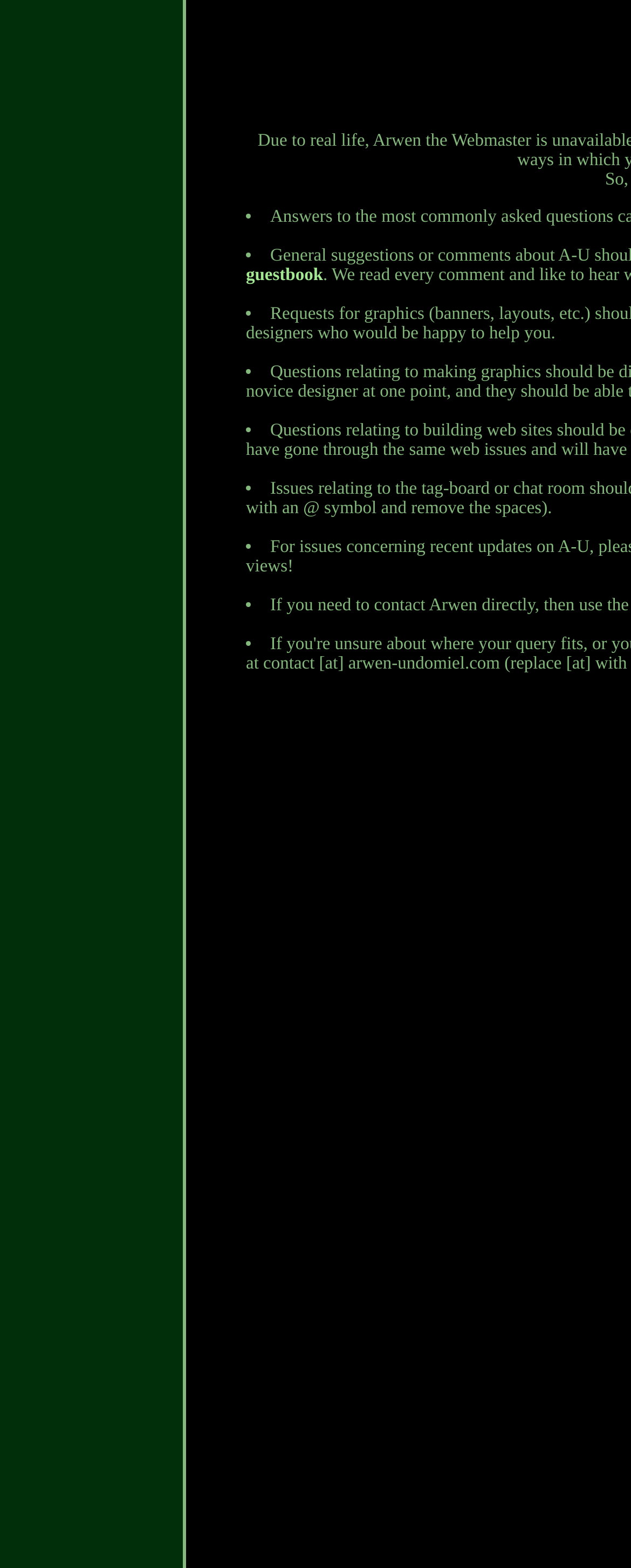Respond to the question below with a single word or phrase: What is the text of the first link on the webpage?

guestbook